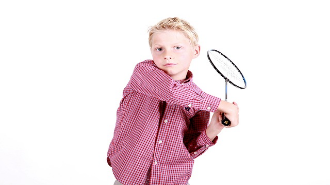What is the boy holding?
Look at the image and answer with only one word or phrase.

A badminton racket